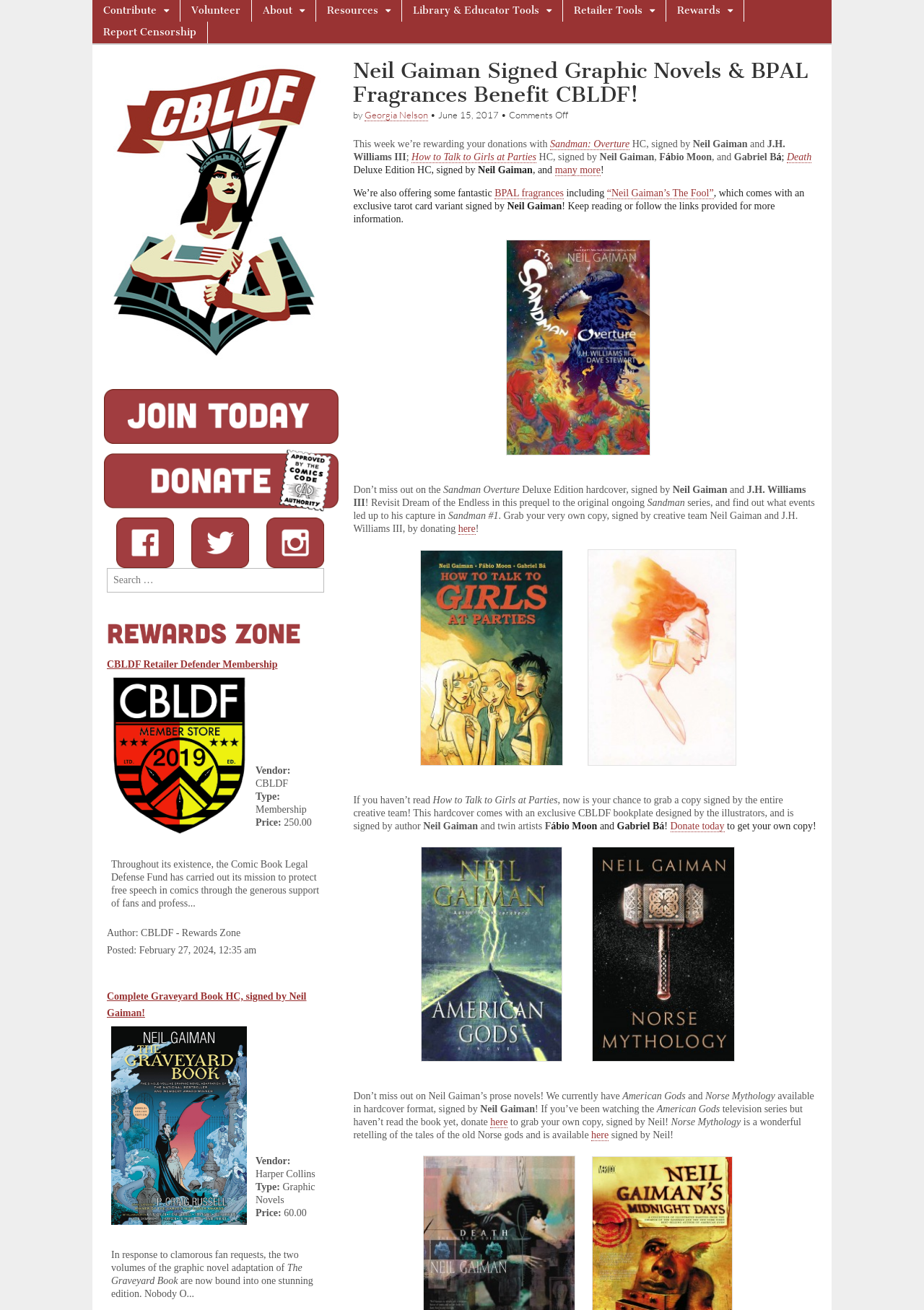How many links are in the top navigation bar?
Based on the visual, give a brief answer using one word or a short phrase.

7